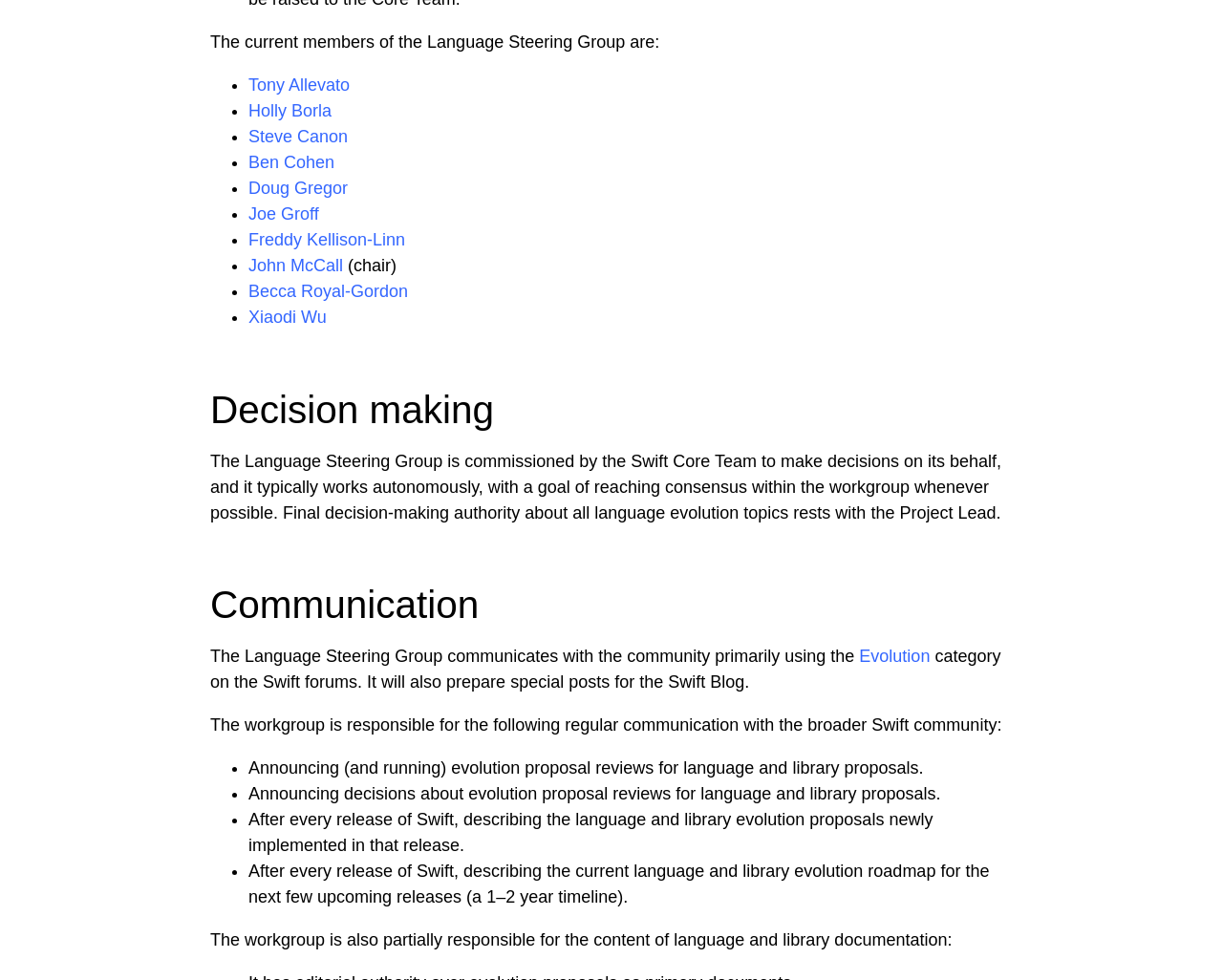Give a concise answer using only one word or phrase for this question:
Where does the Language Steering Group communicate with the community?

Swift forums